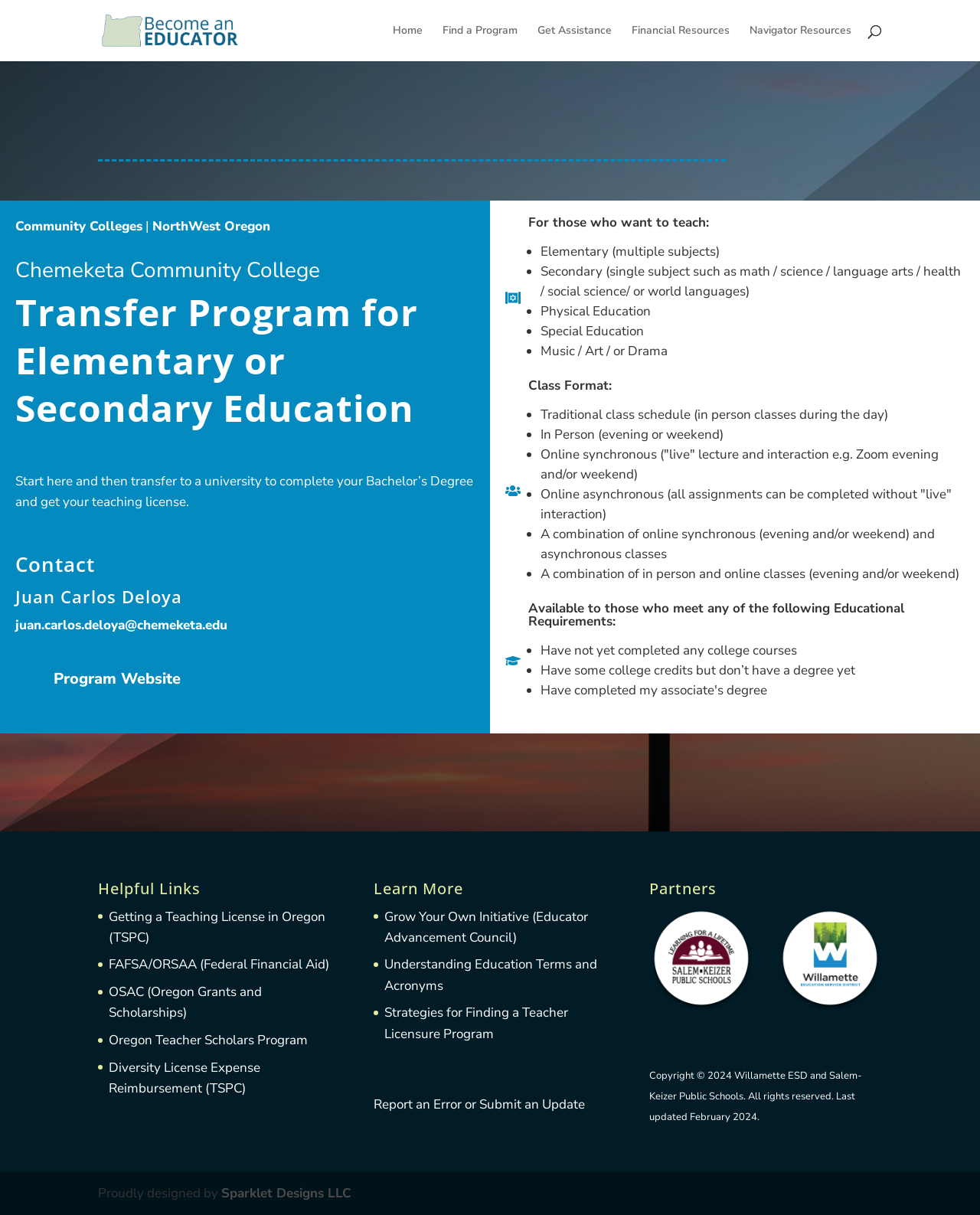Find and provide the bounding box coordinates for the UI element described with: "Home".

[0.401, 0.021, 0.431, 0.05]